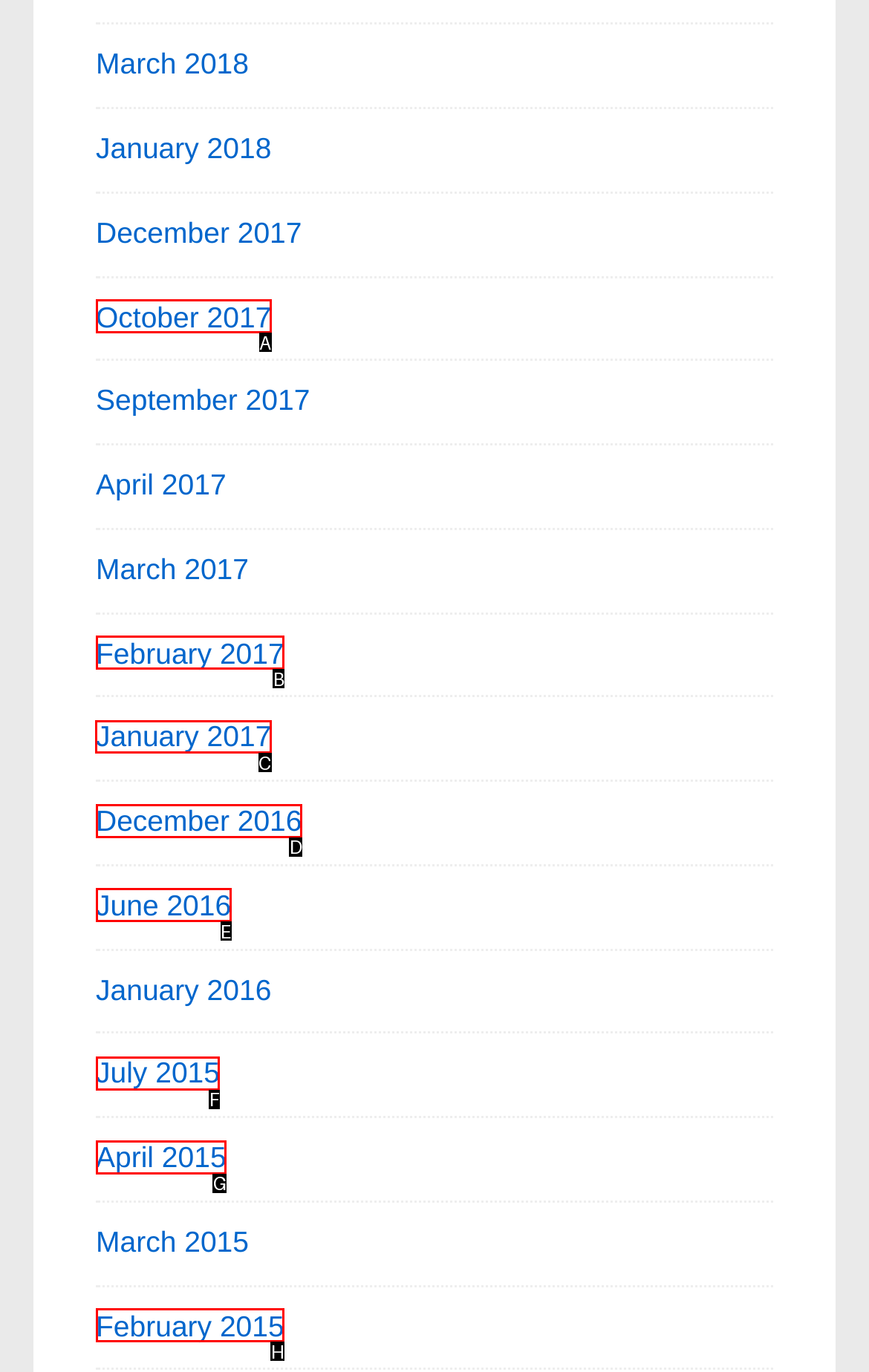Select the letter associated with the UI element you need to click to perform the following action: view January 2017
Reply with the correct letter from the options provided.

C